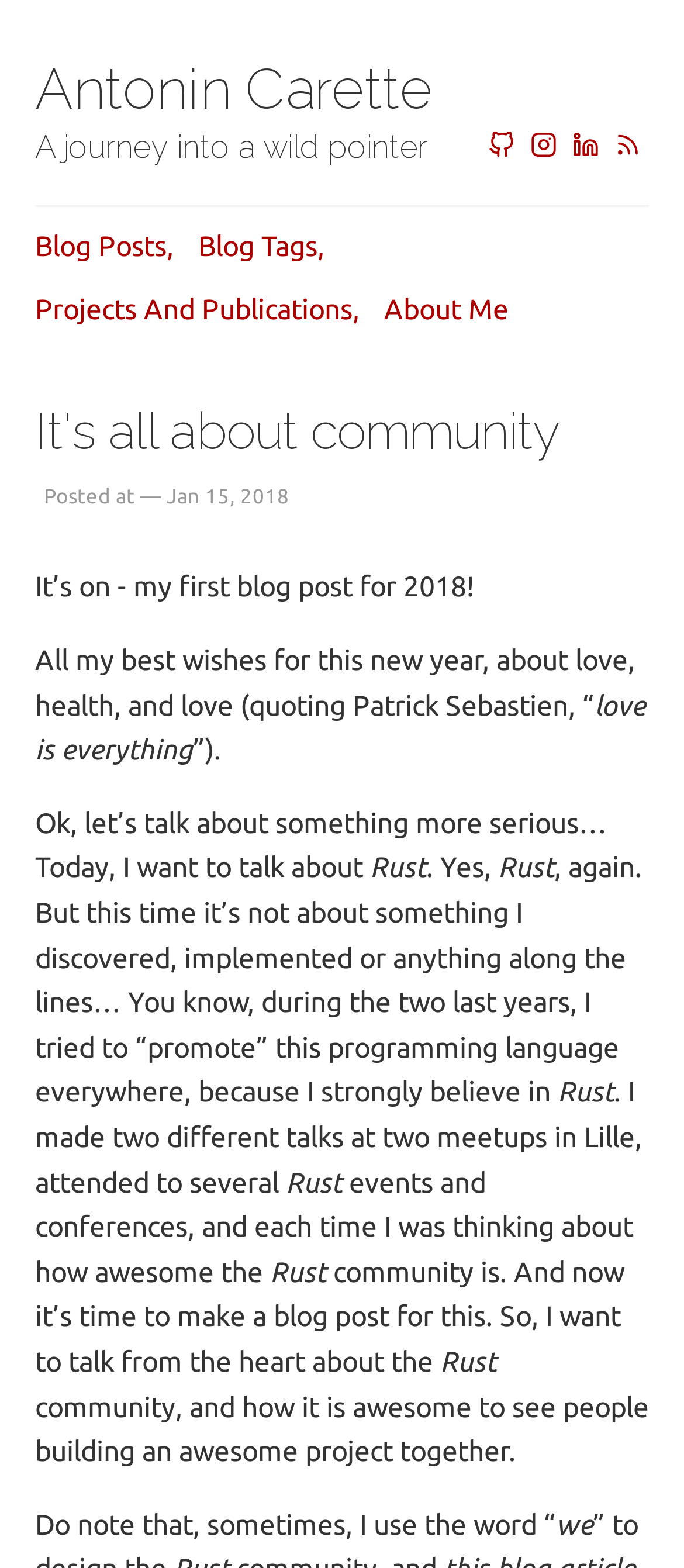Can you pinpoint the bounding box coordinates for the clickable element required for this instruction: "Check the 'Save my name, email, and website in this browser for the next time I comment' checkbox"? The coordinates should be four float numbers between 0 and 1, i.e., [left, top, right, bottom].

None